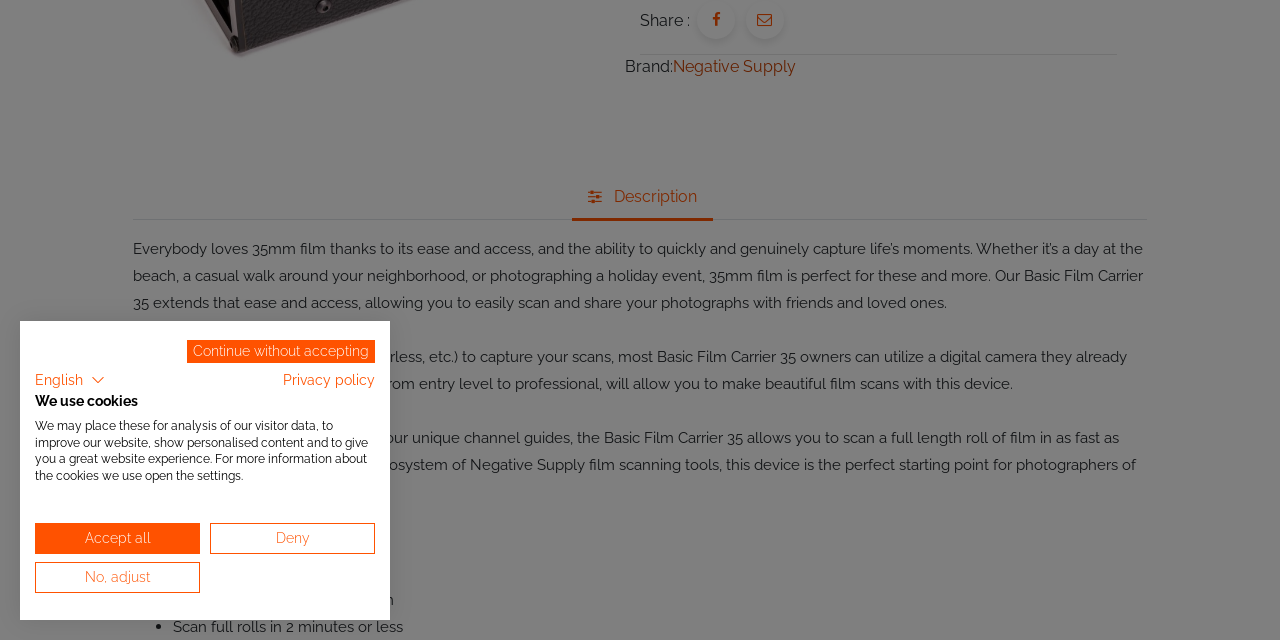Identify the bounding box of the HTML element described as: "Continue without accepting".

[0.146, 0.531, 0.293, 0.567]